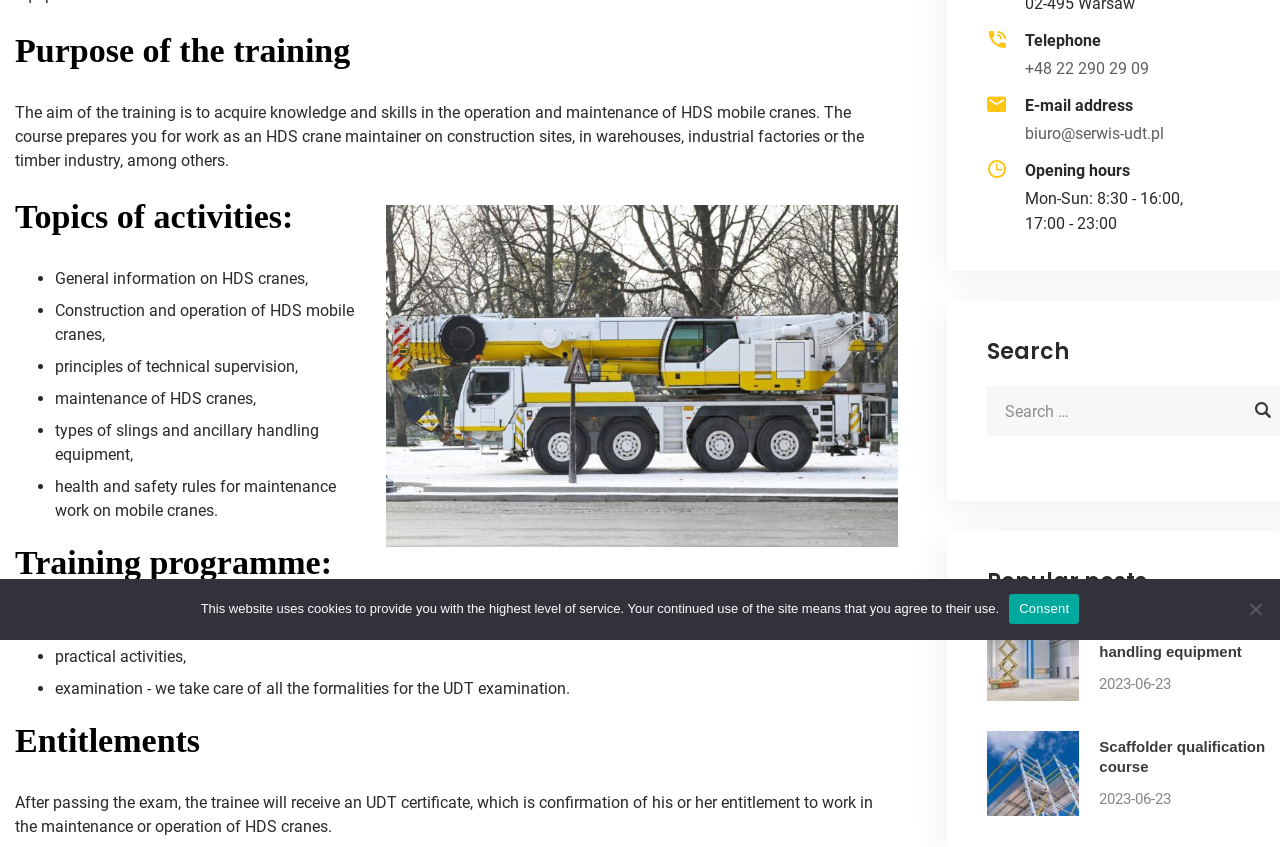Given the following UI element description: "biuro@serwis-udt.pl", find the bounding box coordinates in the webpage screenshot.

[0.801, 0.147, 0.91, 0.169]